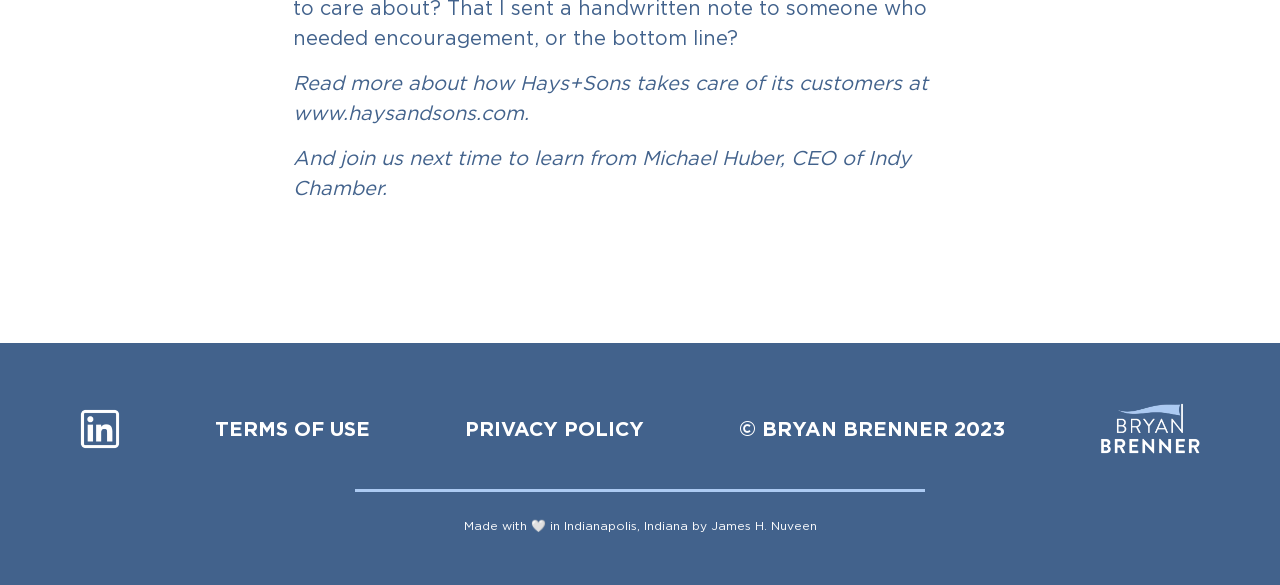What is the name of the person mentioned in the footer?
Carefully analyze the image and provide a detailed answer to the question.

The answer can be found in the link element with the text 'James H. Nuveen', which is located in the footer section of the webpage.